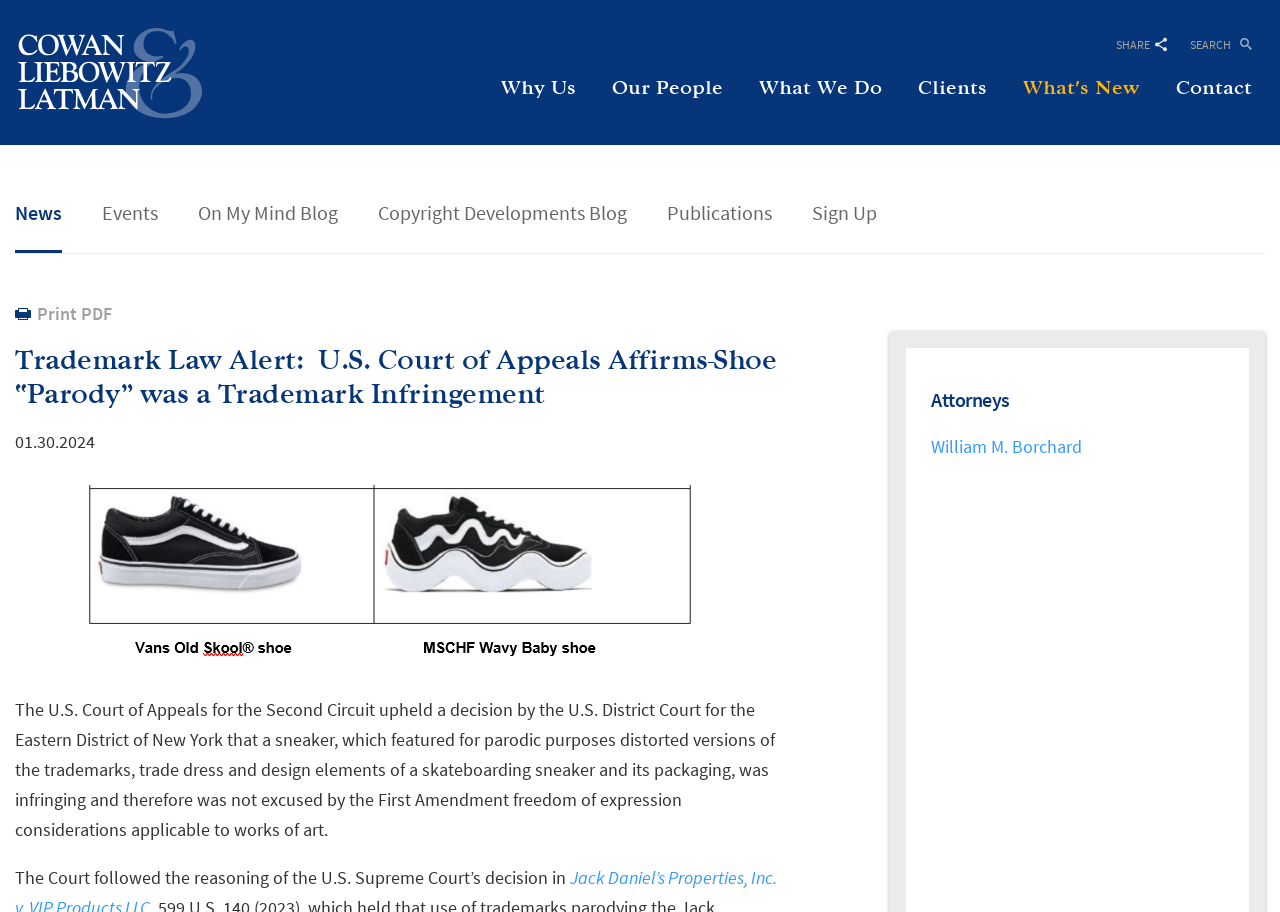Please identify the coordinates of the bounding box for the clickable region that will accomplish this instruction: "View the attorneys".

[0.727, 0.409, 0.956, 0.463]